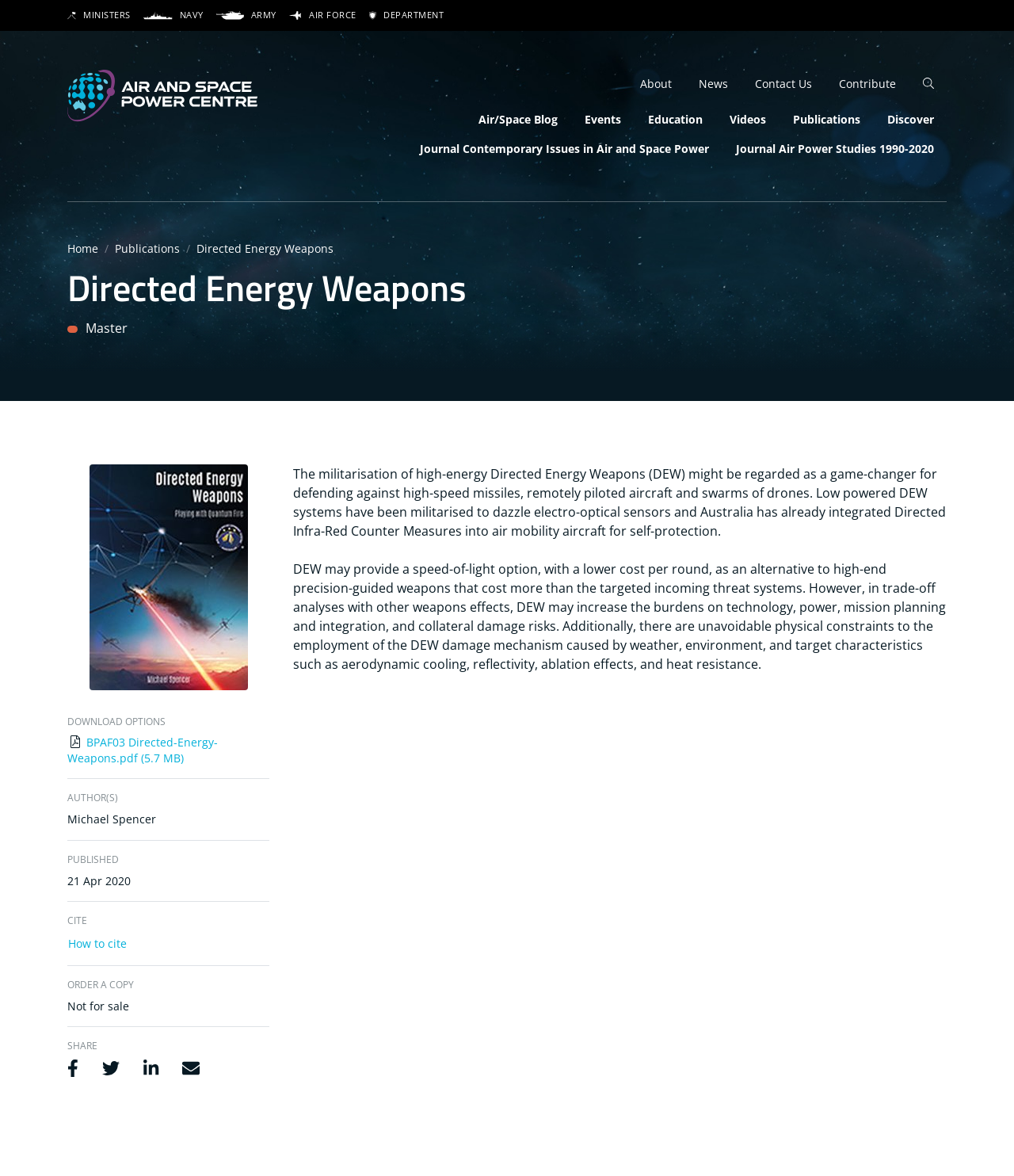What is the date of publication of the article?
Please utilize the information in the image to give a detailed response to the question.

The date of publication of the article can be found by looking at the section 'PUBLISHED' which lists '21 Apr 2020' as the publication date.